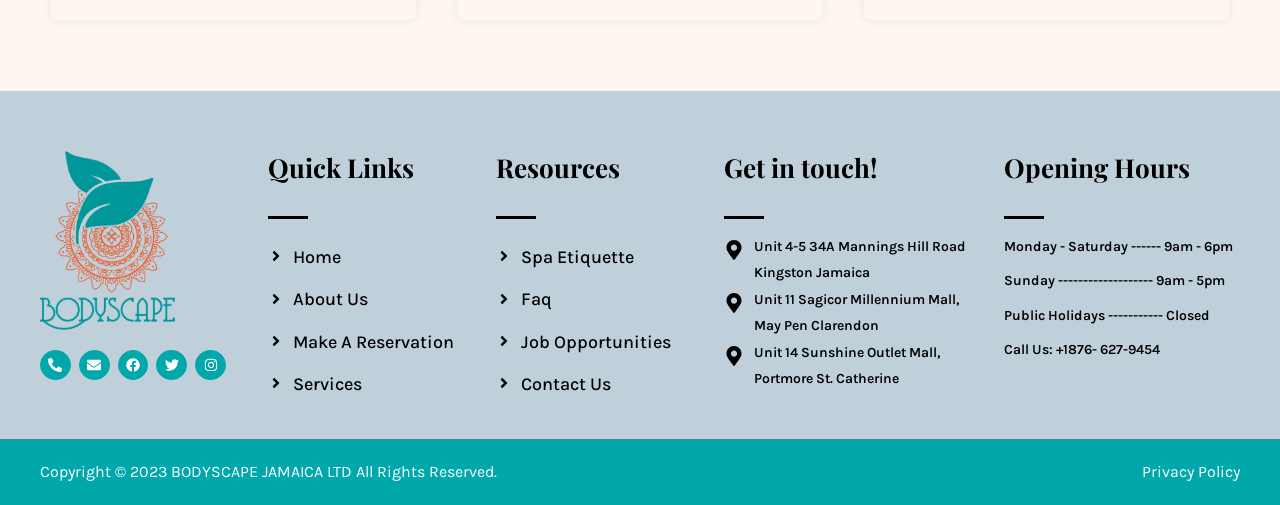Show the bounding box coordinates for the HTML element described as: "Job Opportunities".

[0.387, 0.651, 0.55, 0.703]